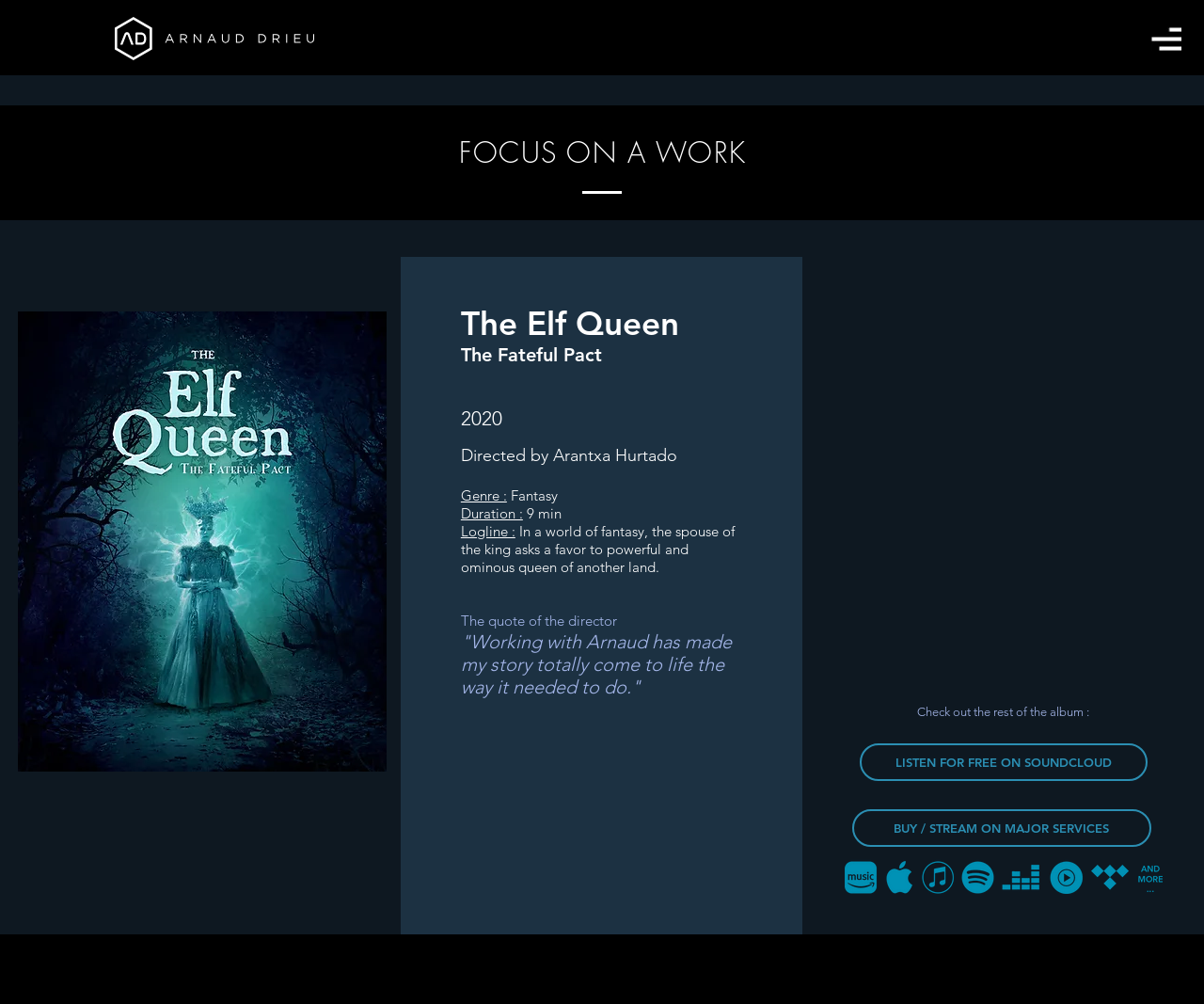Look at the image and answer the question in detail:
What is the title of the project?

The title of the project can be found in the heading element with the text 'The Elf Queen' which is located below the image and above the details of the project.